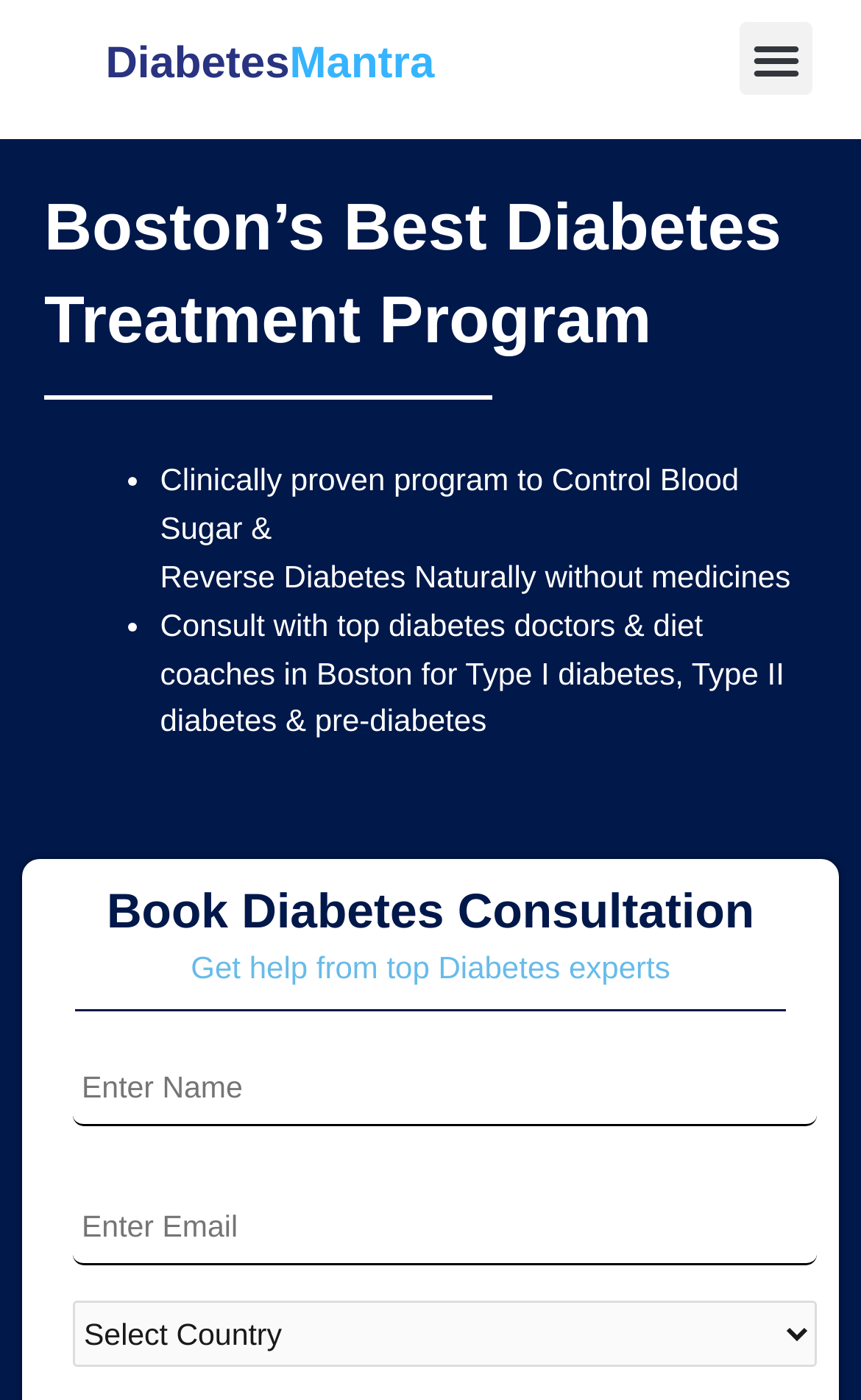Using the provided element description, identify the bounding box coordinates as (top-left x, top-left y, bottom-right x, bottom-right y). Ensure all values are between 0 and 1. Description: Menu

[0.86, 0.016, 0.944, 0.068]